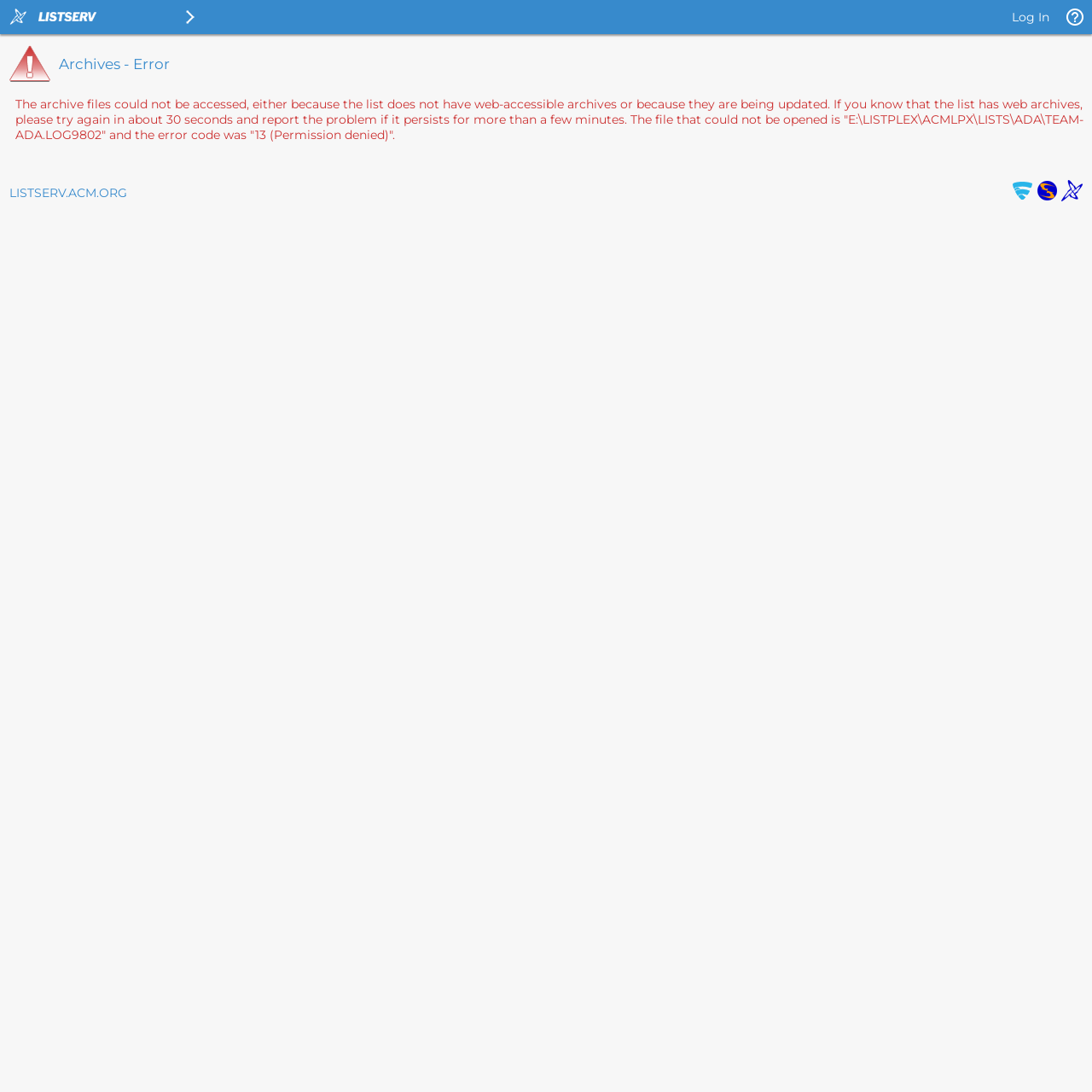What is the name of the list?
Using the visual information from the image, give a one-word or short-phrase answer.

TEAM-ADA